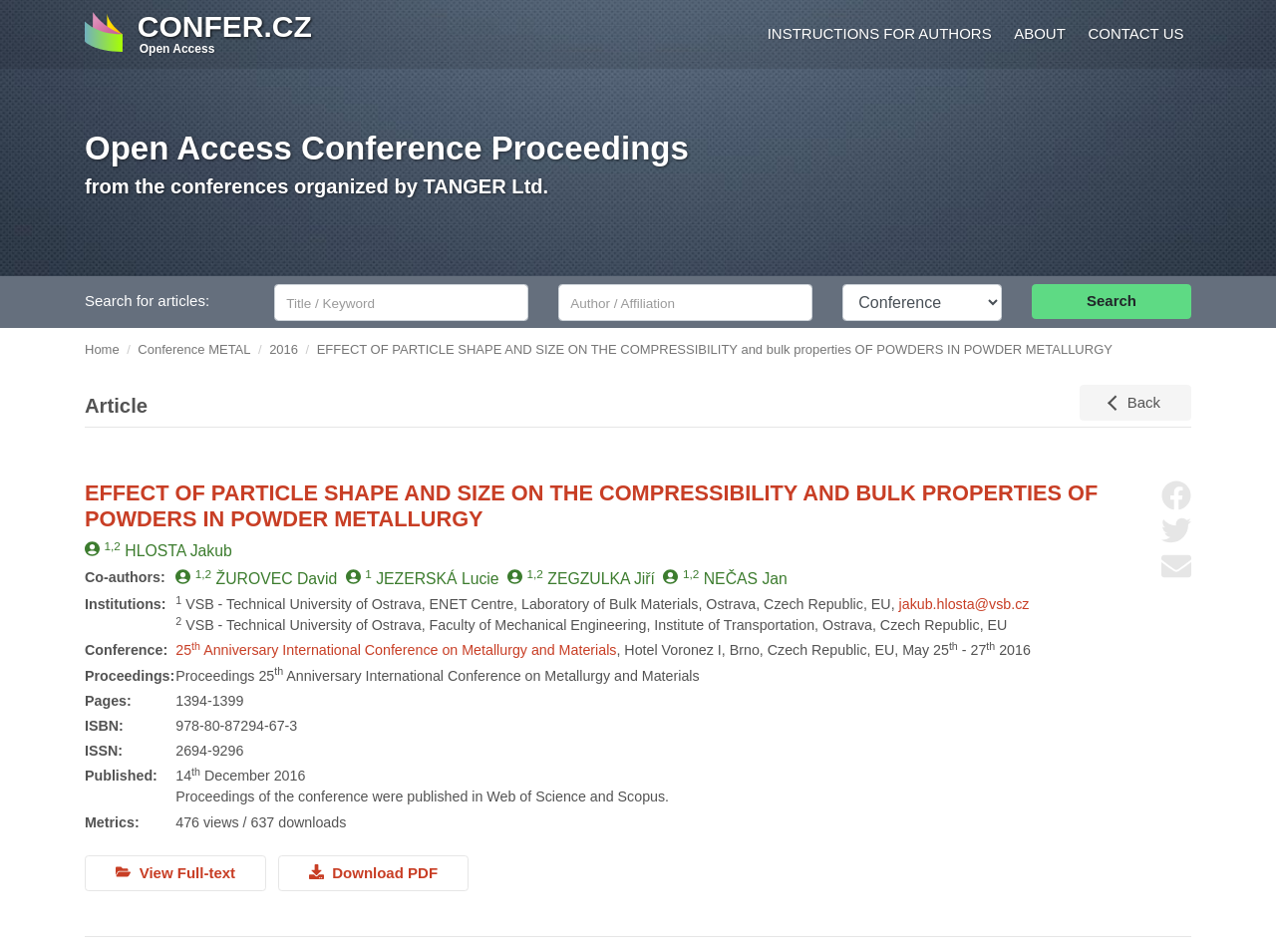Provide an in-depth caption for the webpage.

This webpage appears to be a conference proceedings page, specifically for the 25th Anniversary International Conference on Metallurgy and Materials. At the top, there is a header section with links to "Open Access Conference Proceedings", "INSTRUCTIONS FOR AUTHORS", "ABOUT", and "CONTACT US". Below this, there is a search bar with options to search for articles by author, affiliation, or conference.

The main content of the page is dedicated to the article "EFFECT OF PARTICLE SHAPE AND SIZE ON THE COMPRESSIBILITY and bulk properties OF POWDERS IN POWDER METALLURGY". The article's title is displayed prominently, followed by information about the authors, including their names, affiliations, and institutions. There are also links to share the article on Facebook, Twitter, or via email.

The article's metadata is displayed below, including the conference name, date, and location, as well as the proceedings' ISBN and ISSN numbers. The page also shows the article's page numbers and publication date.

On the left side of the page, there are links to navigate to other sections of the conference proceedings, including "Home", "Conference METAL", and "2016". There is also a "Back" button at the bottom of the page.